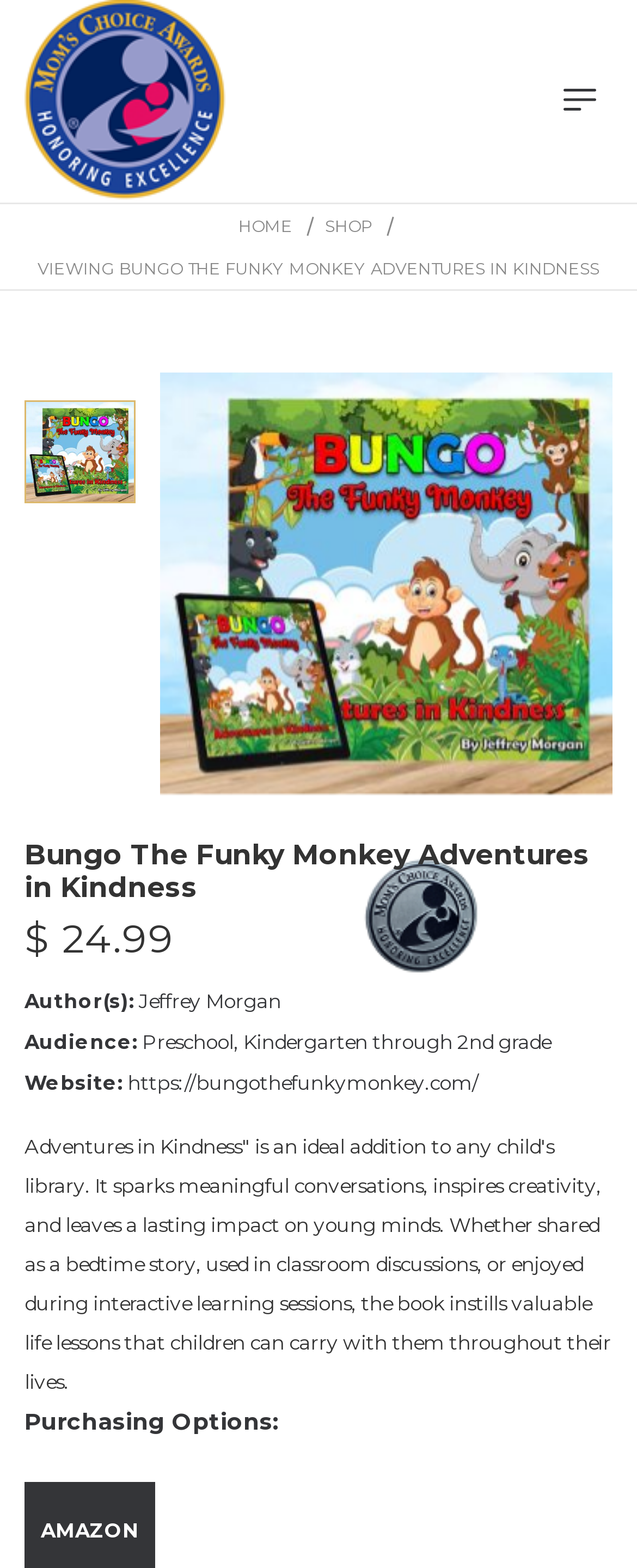Using the element description: "Home", determine the bounding box coordinates for the specified UI element. The coordinates should be four float numbers between 0 and 1, [left, top, right, bottom].

[0.374, 0.138, 0.459, 0.151]